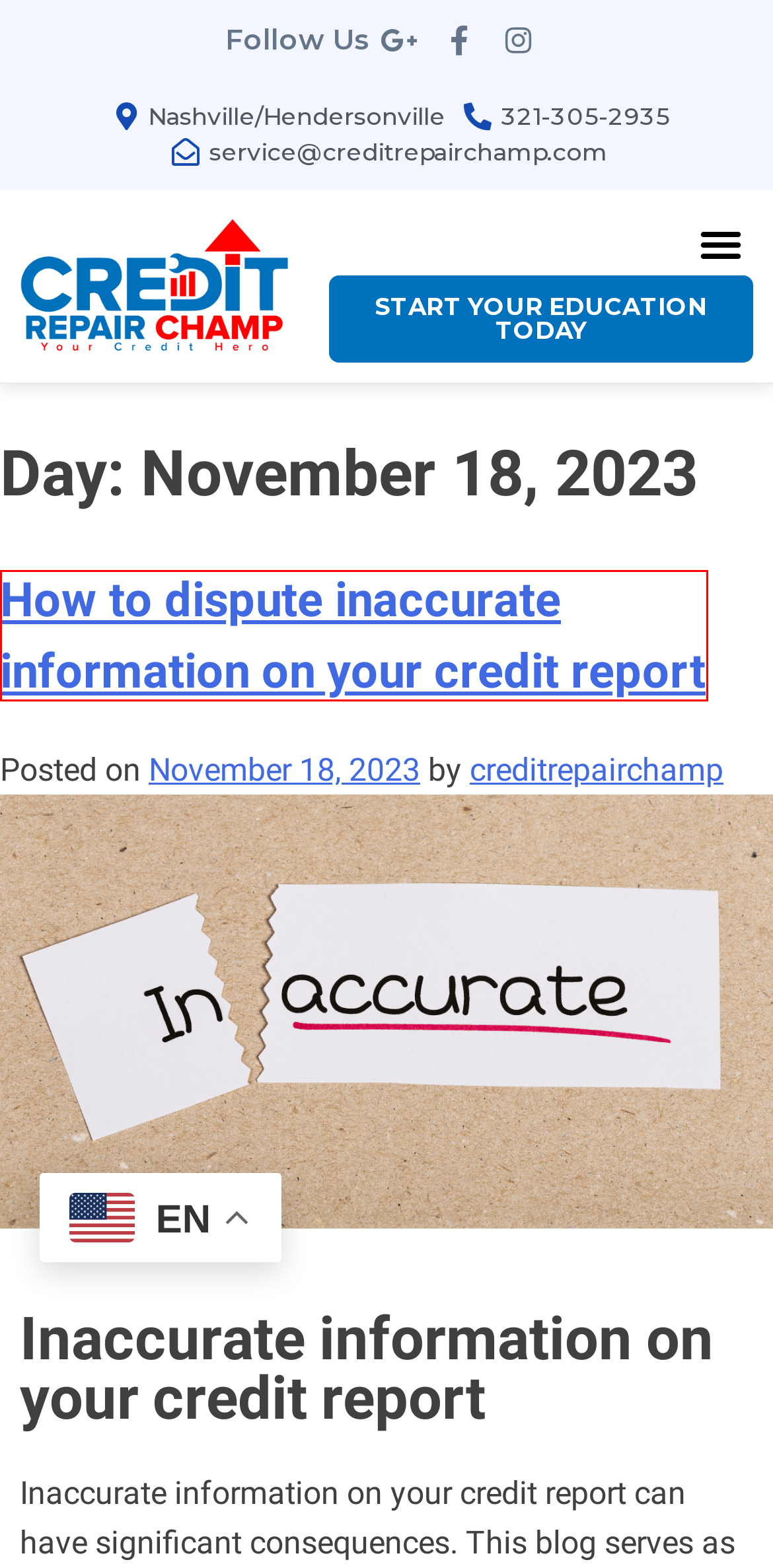You have a screenshot of a webpage with a red bounding box around an element. Select the webpage description that best matches the new webpage after clicking the element within the red bounding box. Here are the descriptions:
A. How to dispute inaccurate information on your credit report - Credit Repair Champ
B. 10 Actionable Tips for Improving Your Credit Score
C. Relationship between credit scores and business credit cards - Credit Repair Champ
D. June 2024 - Credit Repair Champ
E. Contact Us - Credit Repair Champ
F. Credit Facts - Credit Repair Champ
G. creditrepairchamp, Author at Credit Repair Champ
H. Young Man Eats Black Tail Without A Condom

A